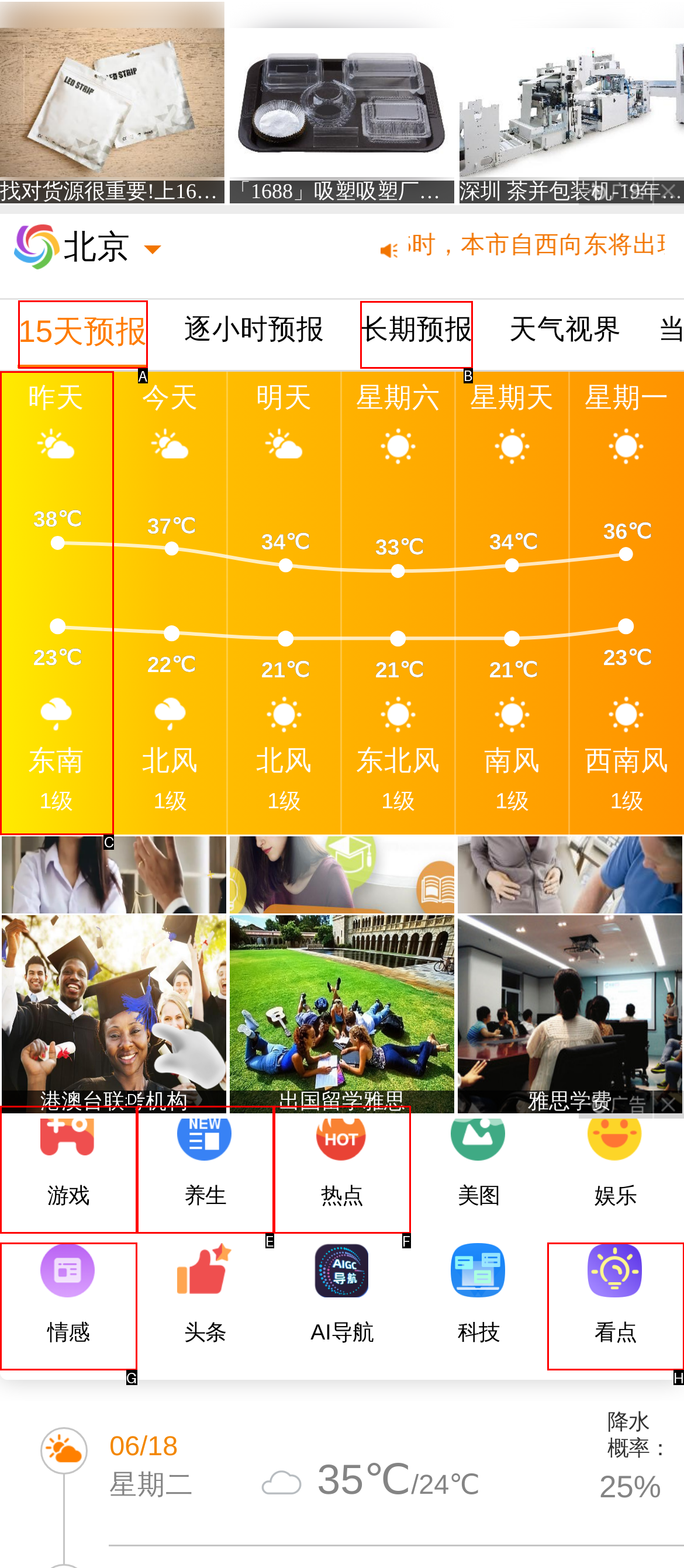Choose the HTML element to click for this instruction: check long-term weather forecast Answer with the letter of the correct choice from the given options.

B